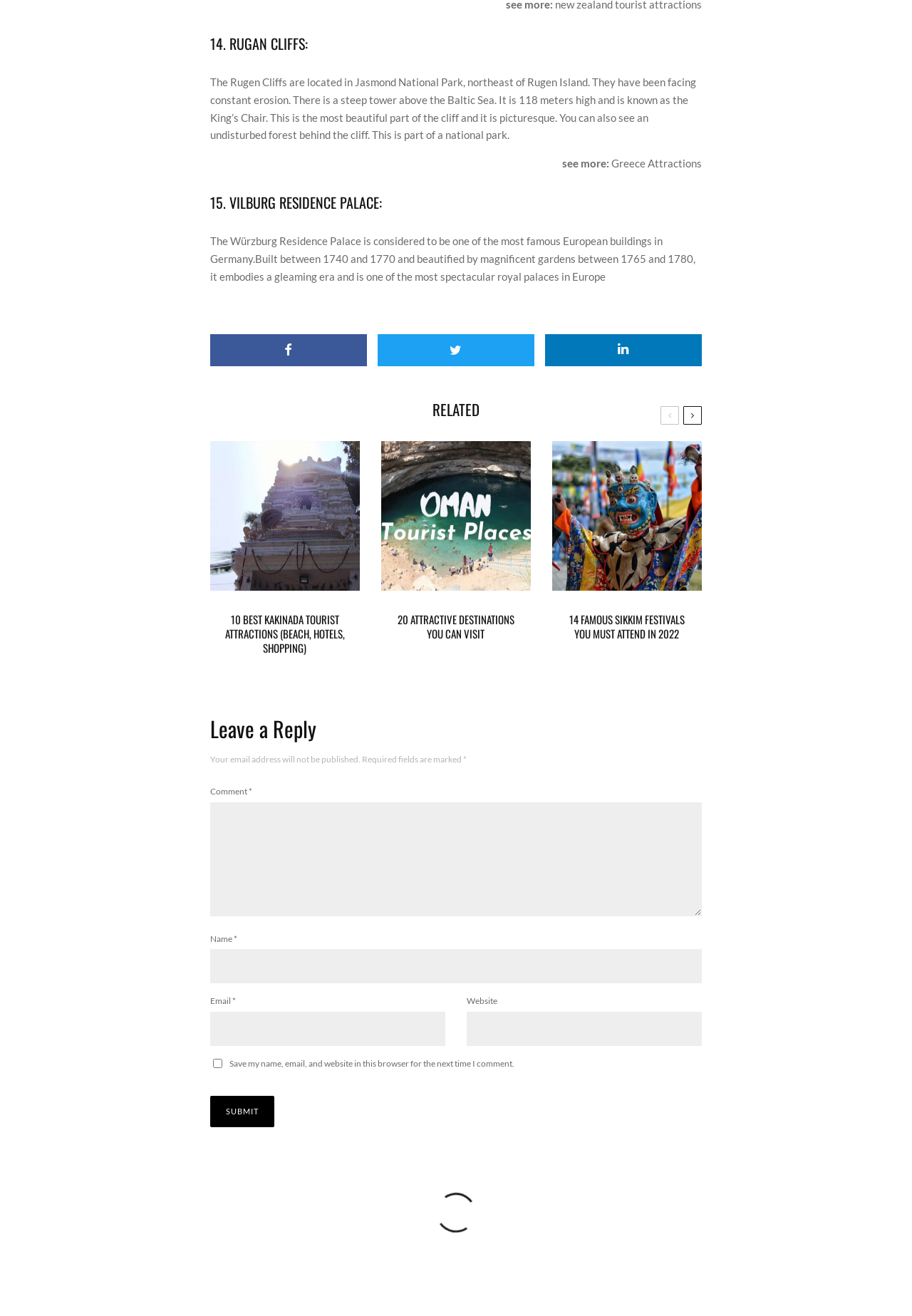Provide a brief response to the question below using a single word or phrase: 
What is the purpose of the 'Save my name, email, and website in this browser for the next time I comment' checkbox?

To save user information